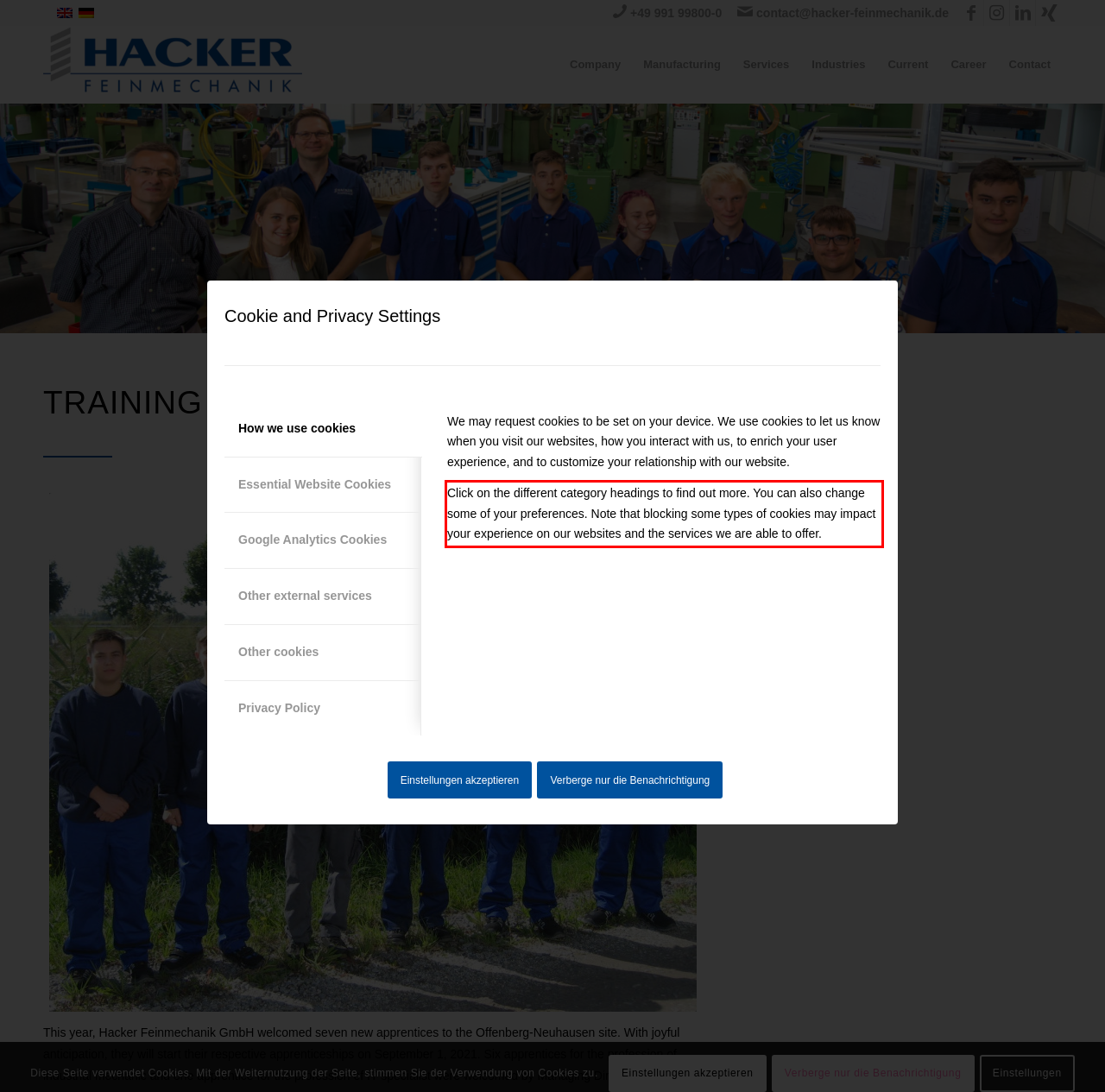Inspect the webpage screenshot that has a red bounding box and use OCR technology to read and display the text inside the red bounding box.

Click on the different category headings to find out more. You can also change some of your preferences. Note that blocking some types of cookies may impact your experience on our websites and the services we are able to offer.